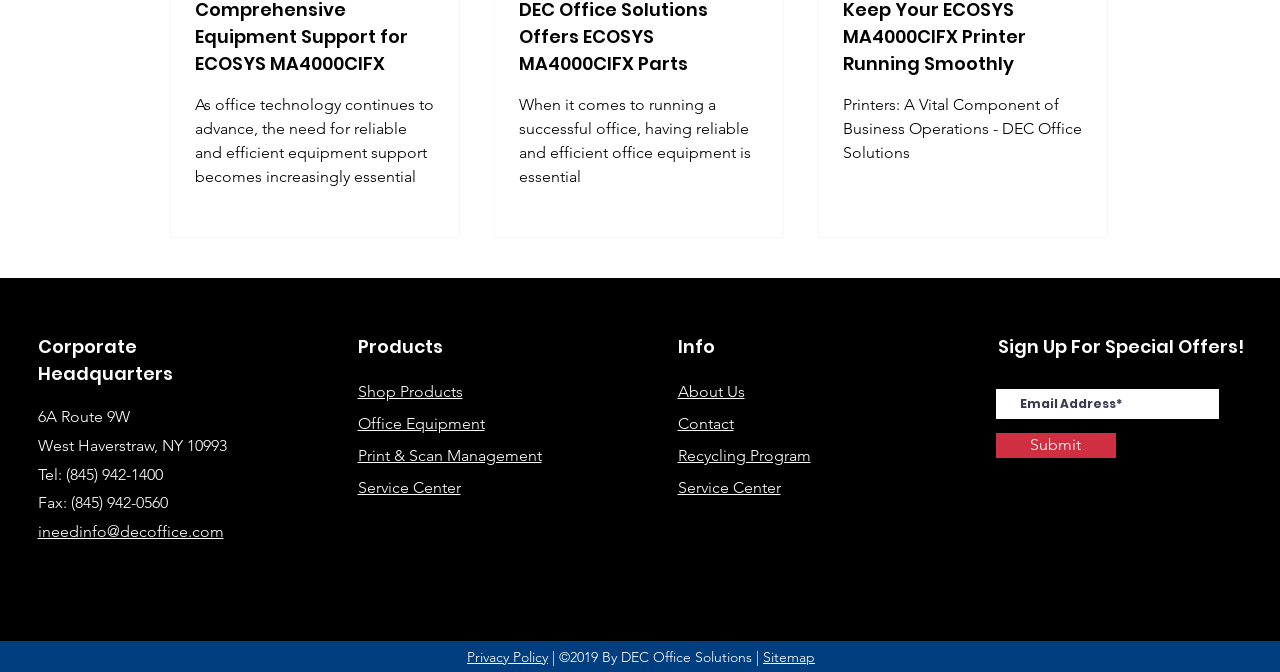Identify the bounding box coordinates of the clickable section necessary to follow the following instruction: "View Corporate Headquarters". The coordinates should be presented as four float numbers from 0 to 1, i.e., [left, top, right, bottom].

[0.029, 0.496, 0.211, 0.576]